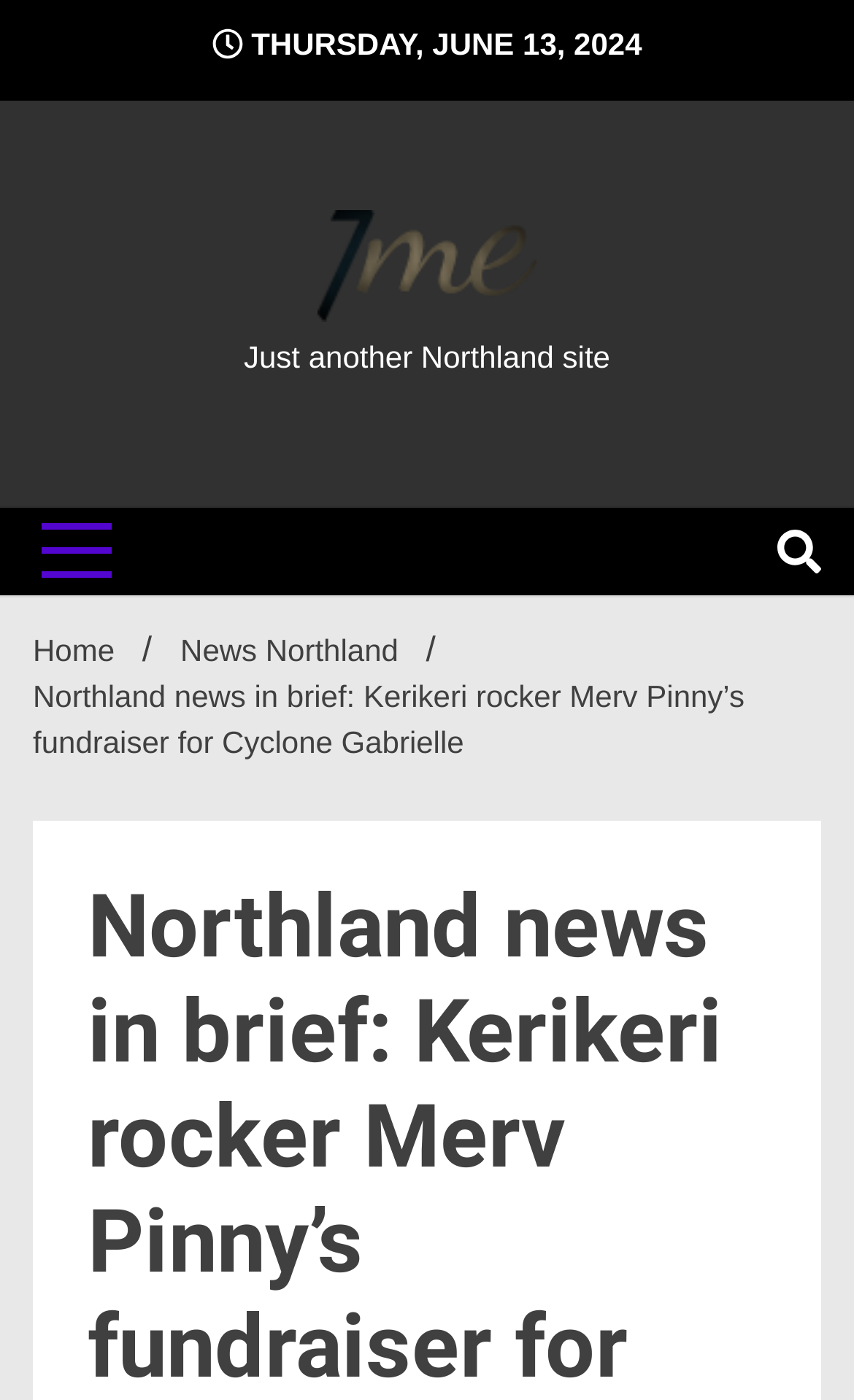Find and provide the bounding box coordinates for the UI element described with: "Home".

[0.038, 0.452, 0.134, 0.477]